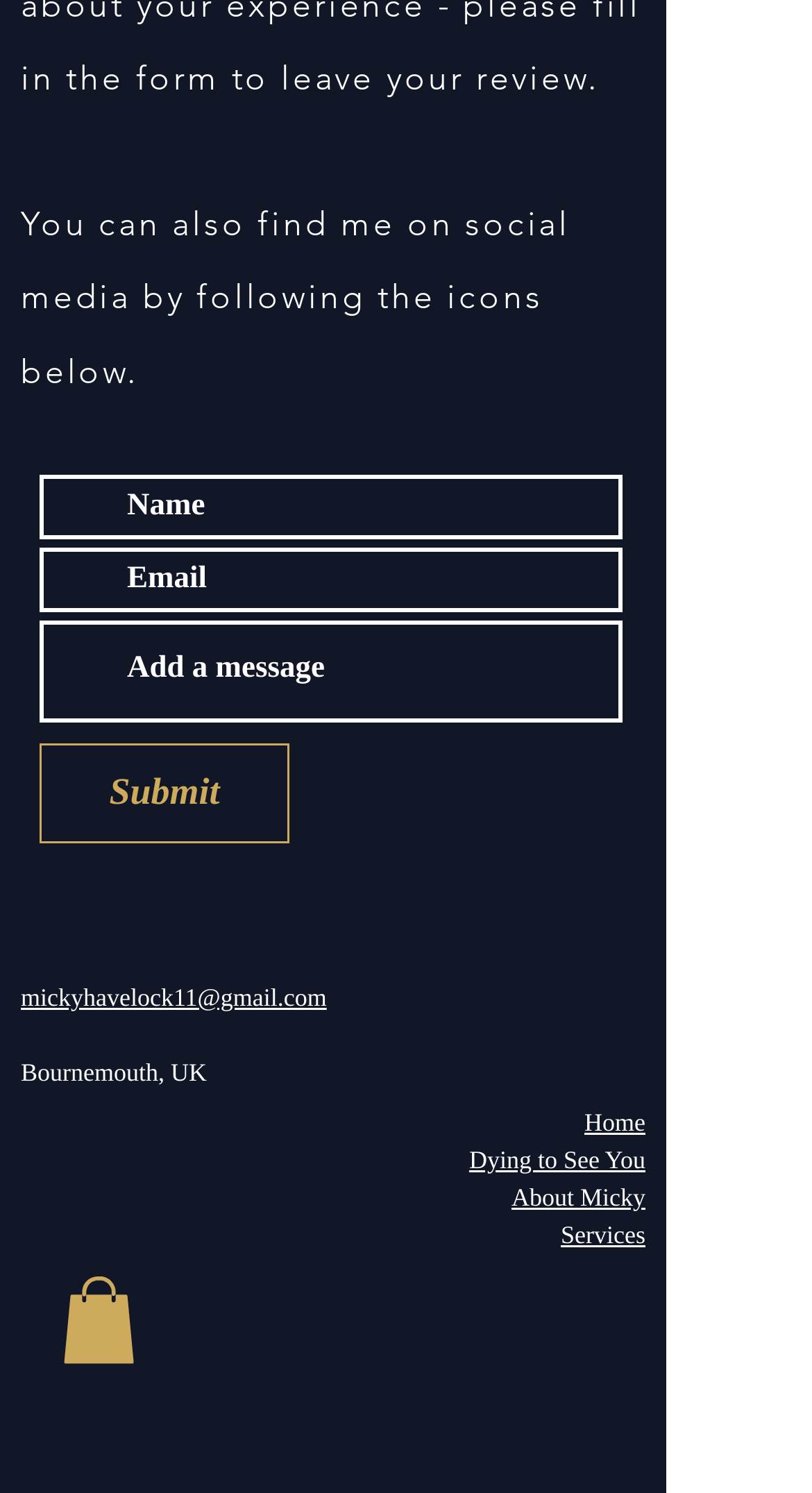Identify the bounding box coordinates of the clickable region necessary to fulfill the following instruction: "Enter your name". The bounding box coordinates should be four float numbers between 0 and 1, i.e., [left, top, right, bottom].

[0.049, 0.318, 0.767, 0.361]